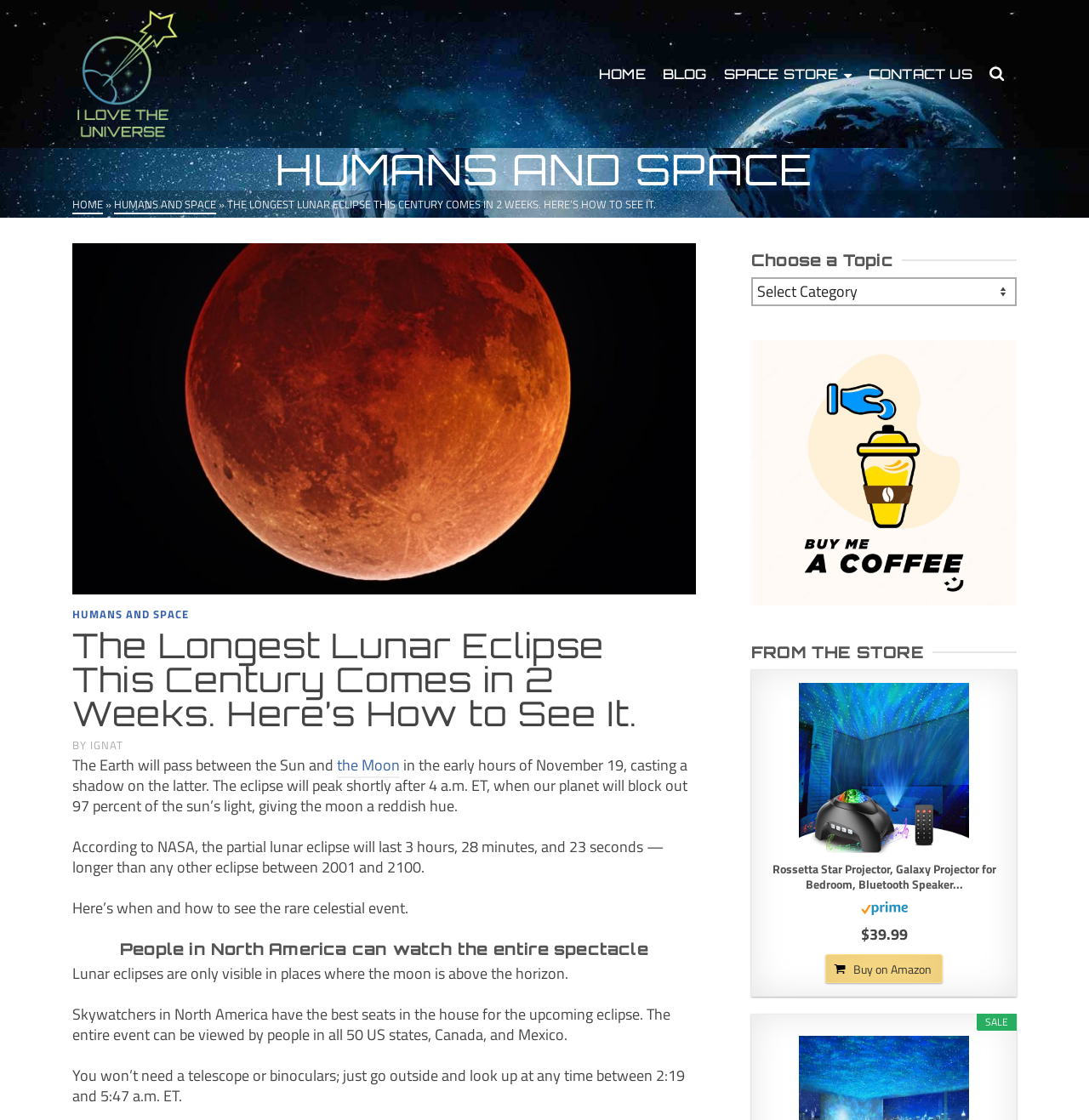Provide the bounding box coordinates of the area you need to click to execute the following instruction: "Read the article about the lunar eclipse".

[0.066, 0.561, 0.639, 0.674]